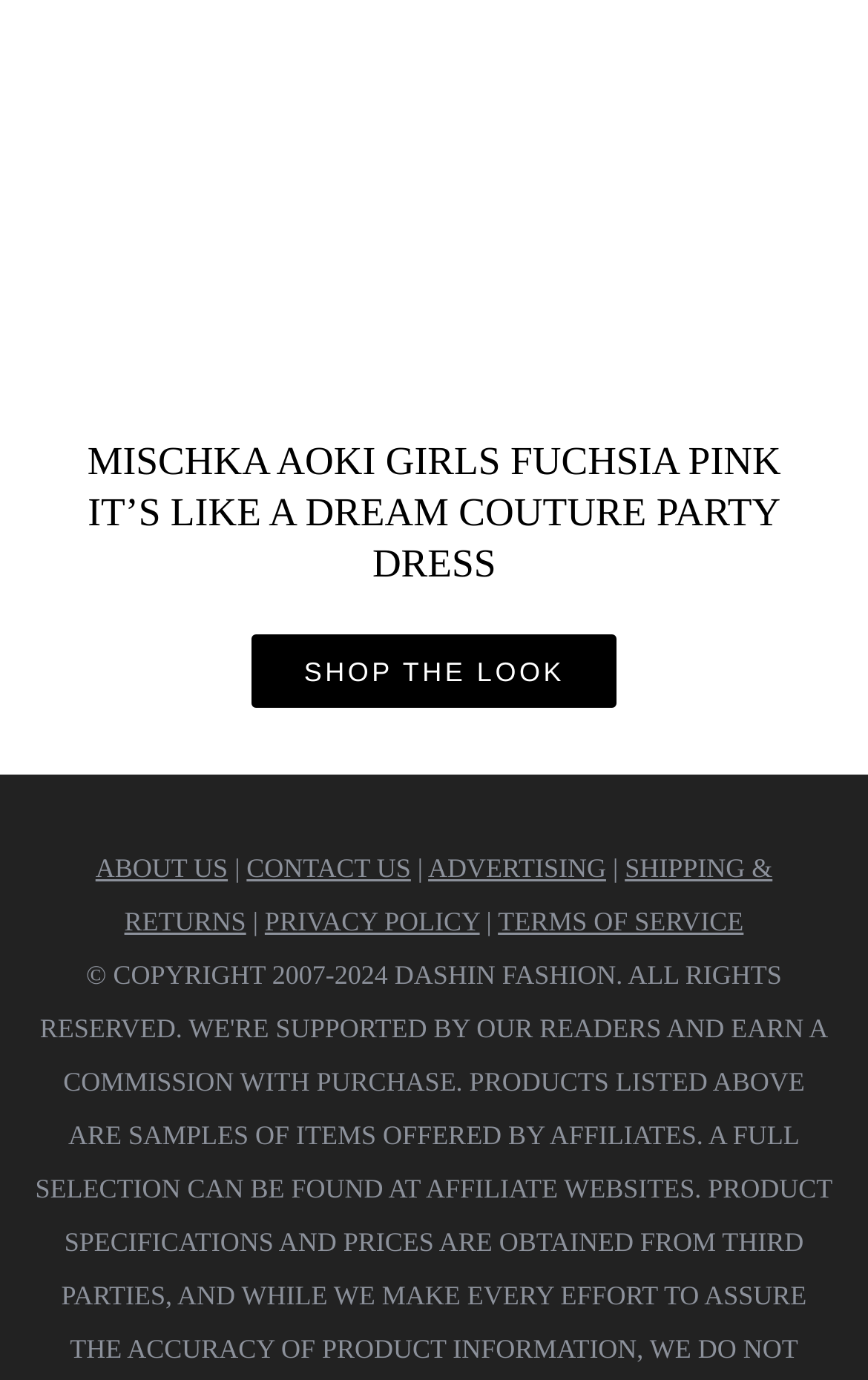Please specify the bounding box coordinates for the clickable region that will help you carry out the instruction: "View the product details".

[0.078, 0.316, 0.922, 0.428]